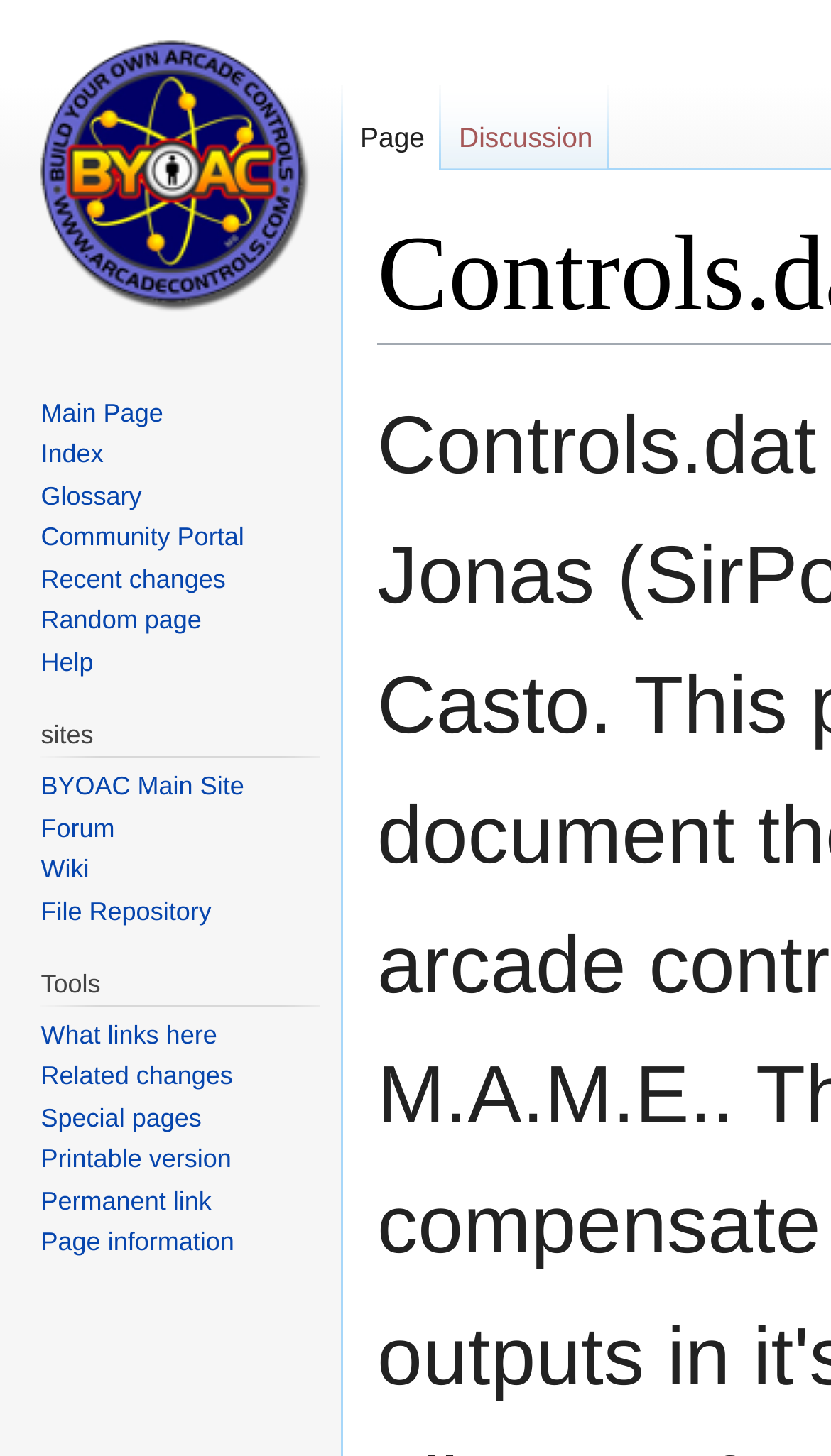How many links are there under the 'sites' section?
Answer the question with detailed information derived from the image.

There are four links under the 'sites' section: 'BYOAC Main Site', 'Forum', 'Wiki', and 'File Repository'. These links are listed under the 'sites' heading.